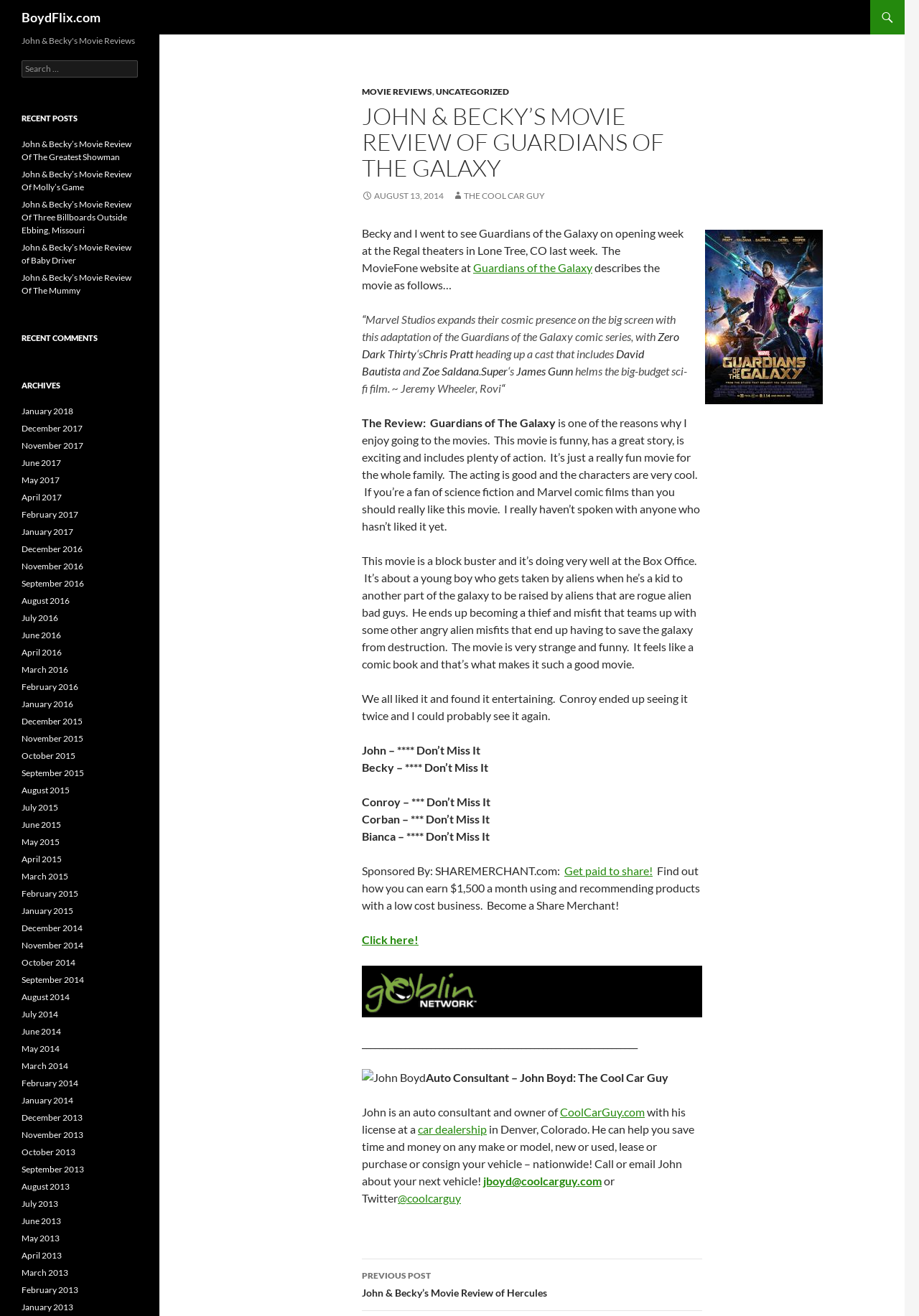Return the bounding box coordinates of the UI element that corresponds to this description: "August 13, 2014". The coordinates must be given as four float numbers in the range of 0 and 1, [left, top, right, bottom].

[0.394, 0.145, 0.483, 0.153]